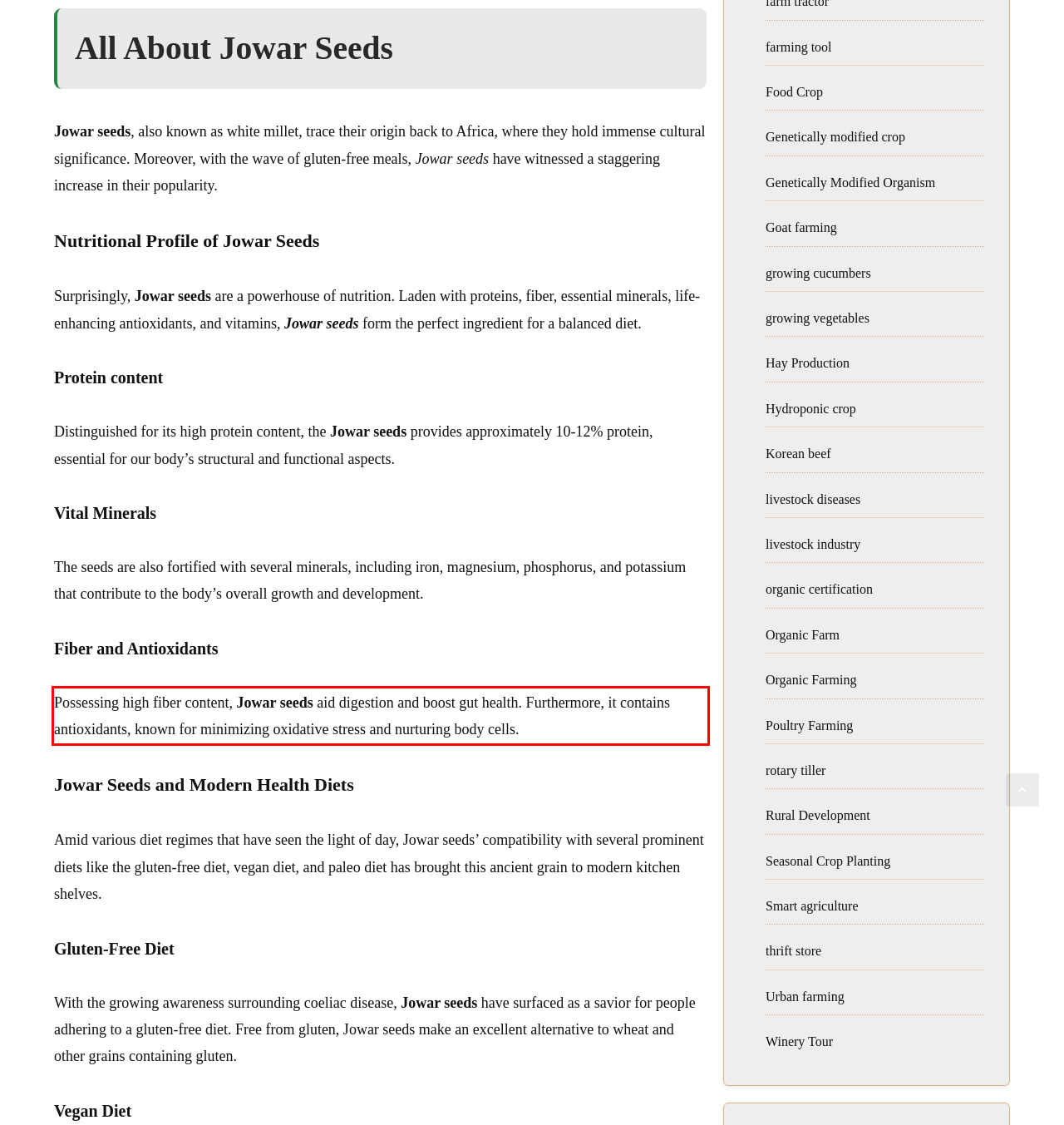You have a screenshot of a webpage, and there is a red bounding box around a UI element. Utilize OCR to extract the text within this red bounding box.

Possessing high fiber content, Jowar seeds aid digestion and boost gut health. Furthermore, it contains antioxidants, known for minimizing oxidative stress and nurturing body cells.